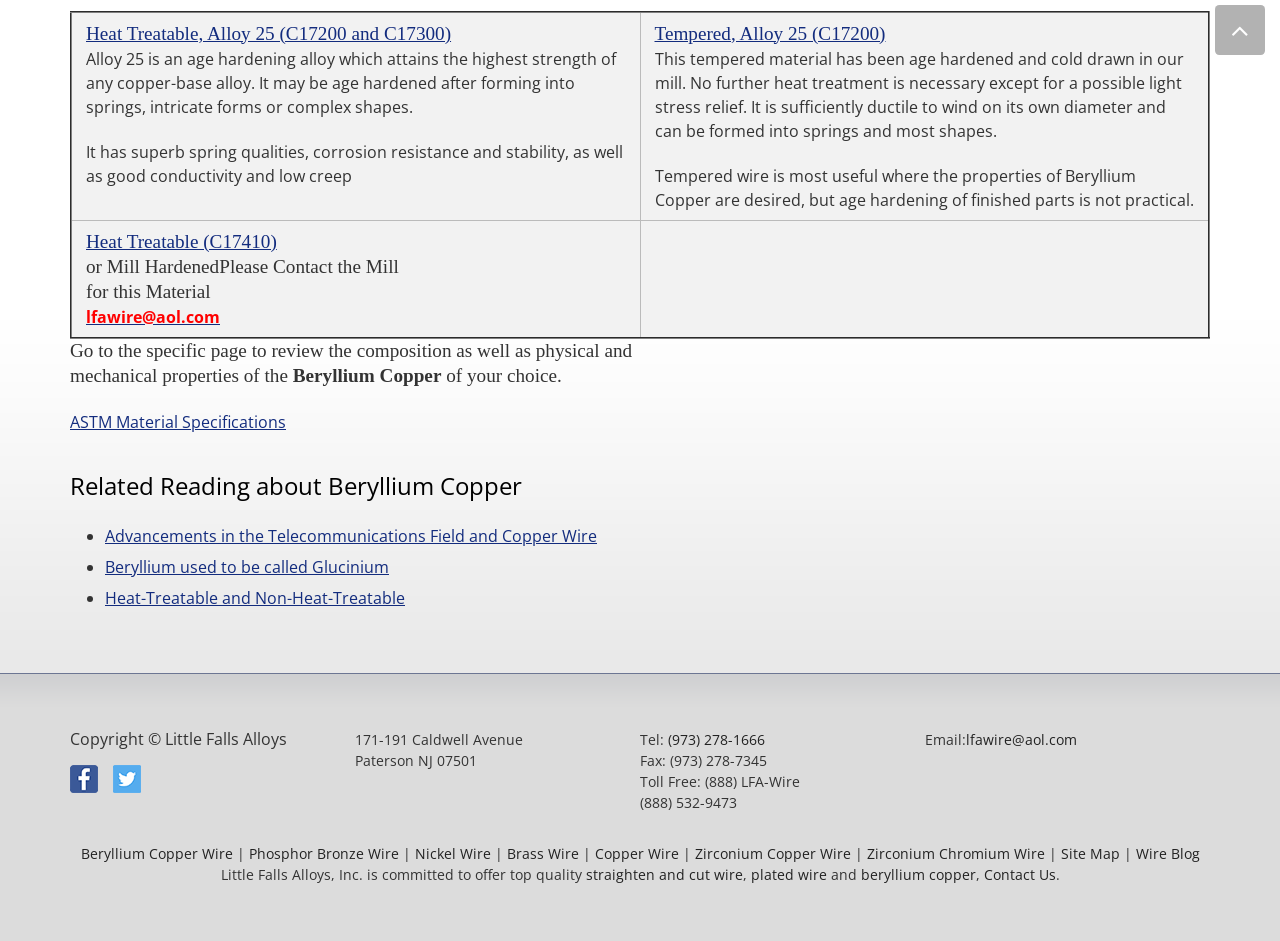Please mark the clickable region by giving the bounding box coordinates needed to complete this instruction: "Email us".

None